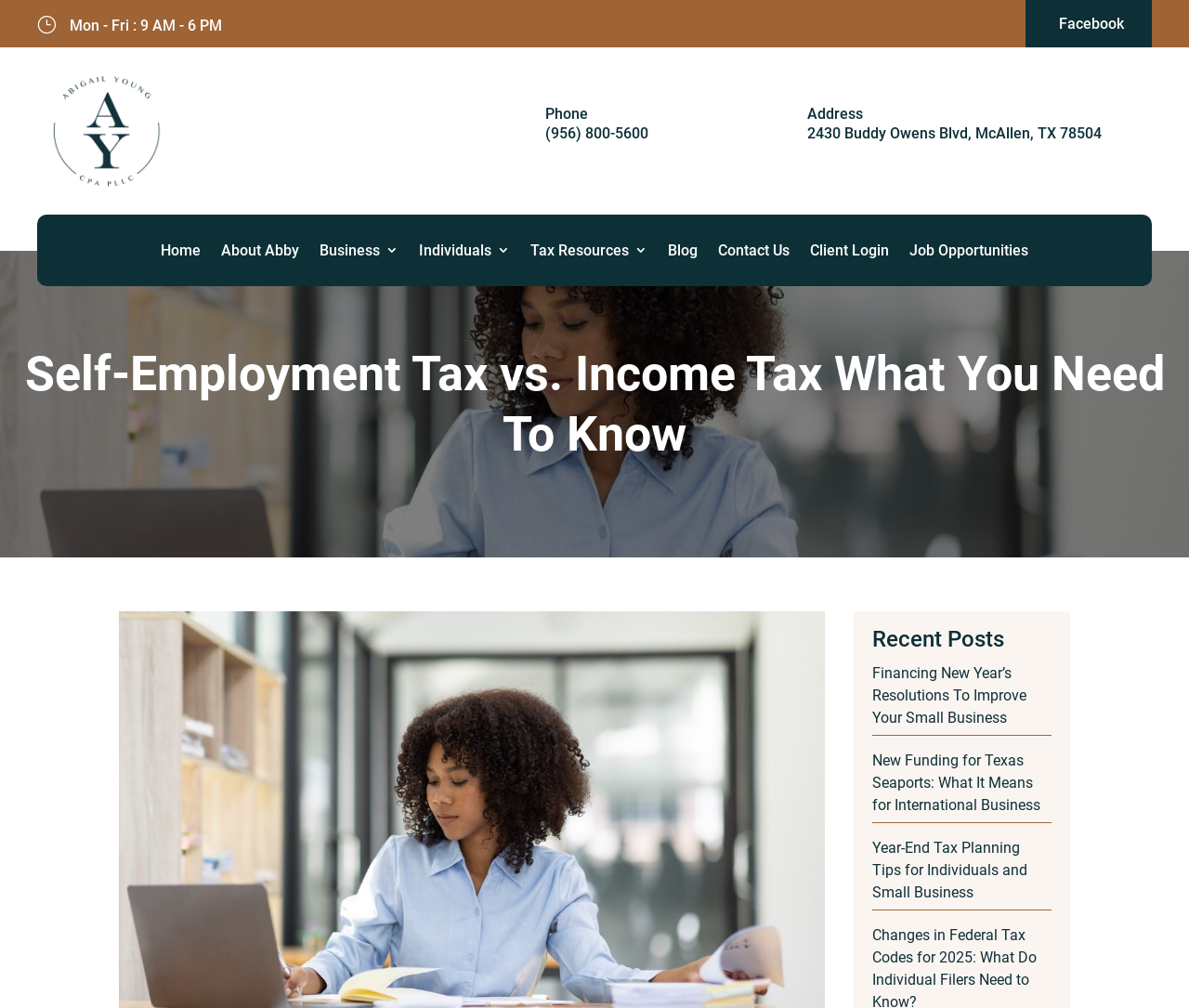Please provide a short answer using a single word or phrase for the question:
What is the phone number of the CPA office?

(956) 800-5600